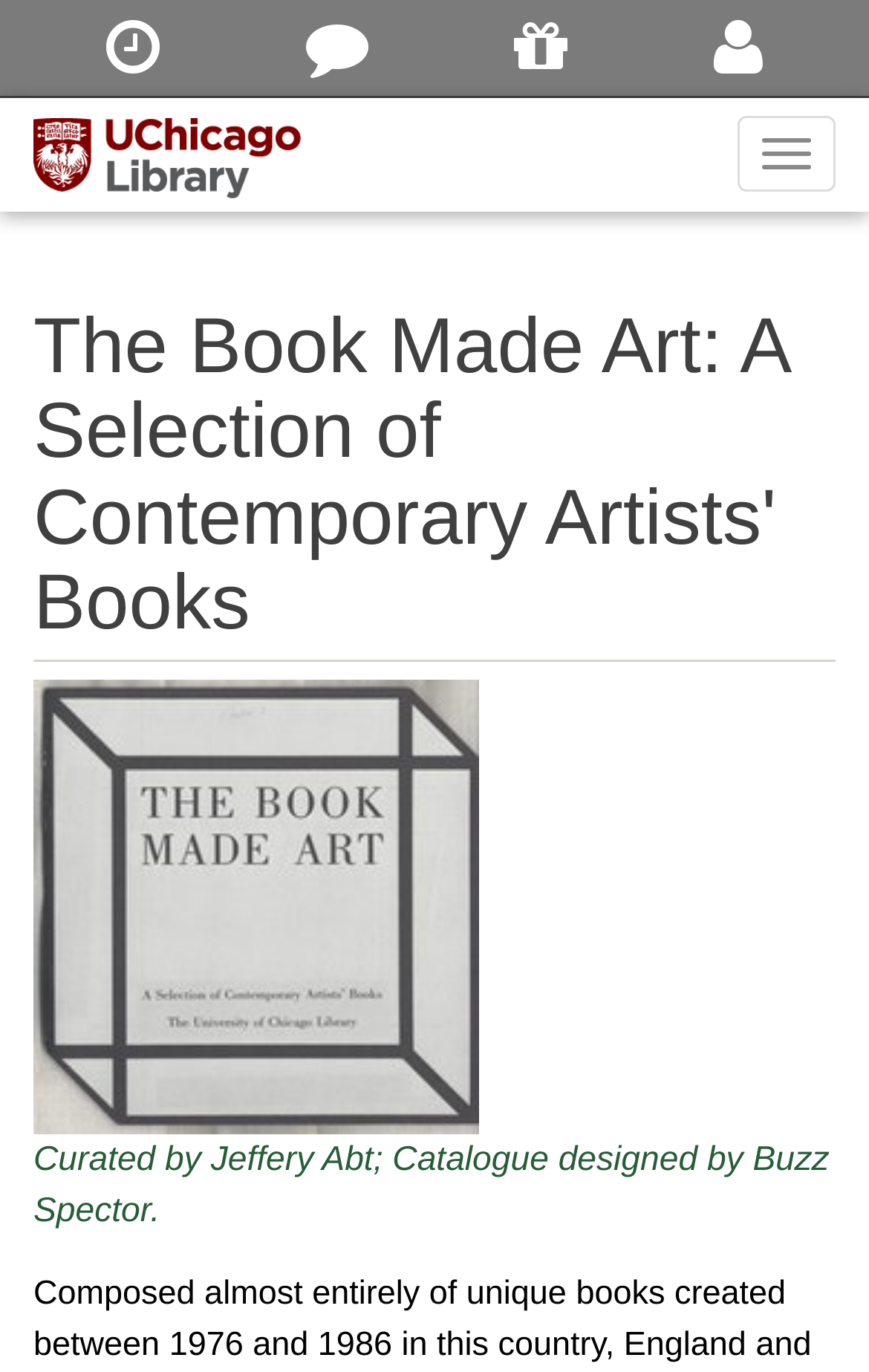Observe the image and answer the following question in detail: How many links are in the navigation menu?

The navigation menu contains four link elements, which are 'Library Hours', 'Ask a Librarian', 'Support the Library', and 'My Library Account'.